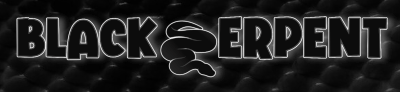Provide a one-word or brief phrase answer to the question:
What is the graphic element that weaves through the letters?

stylized snake